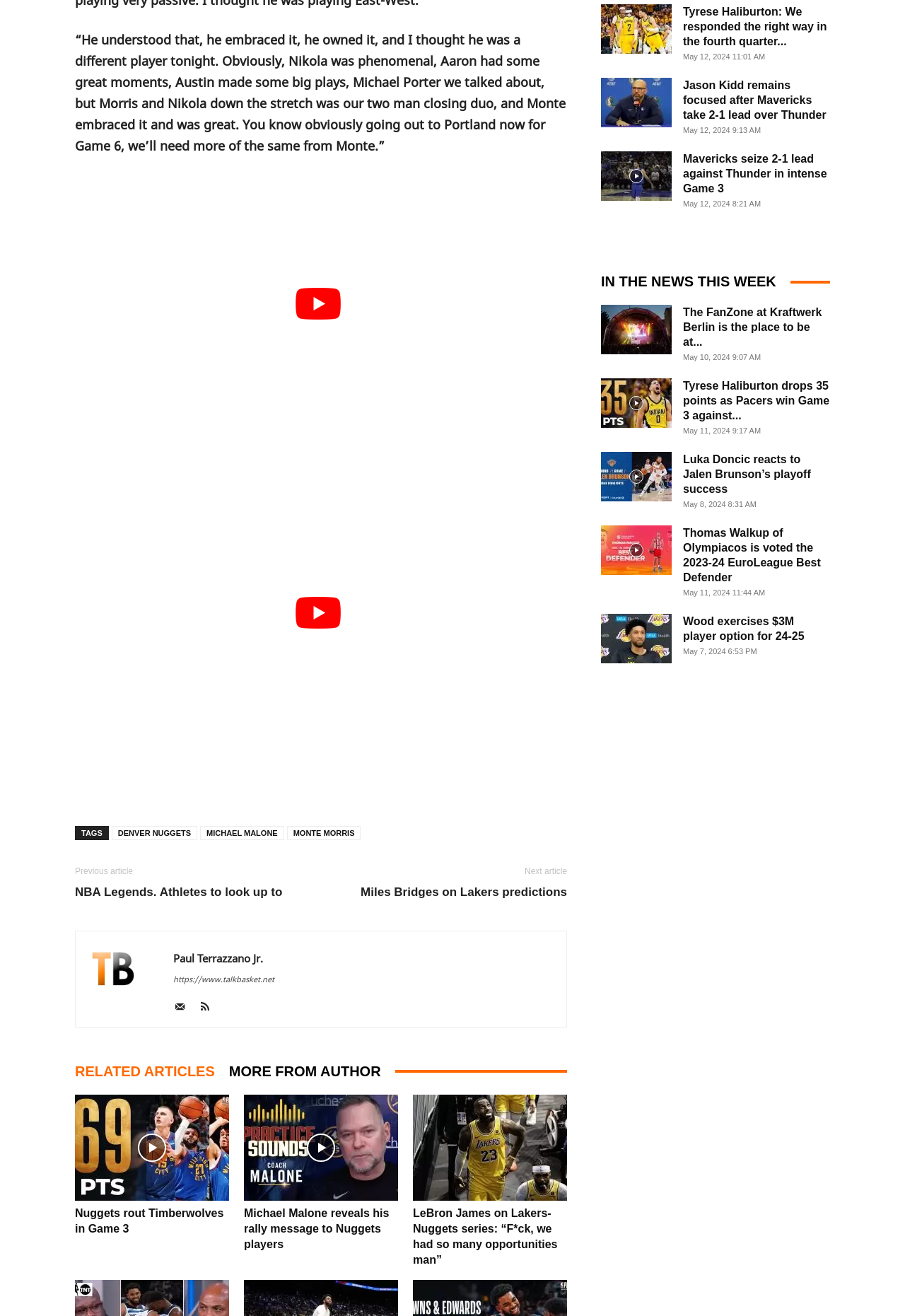How many links are in the footer section?
Provide a well-explained and detailed answer to the question.

I counted the number of link elements in the footer section, which are [734], [735], [736], [589], [592], [742], and [743]. There are 7 link elements in the footer section.